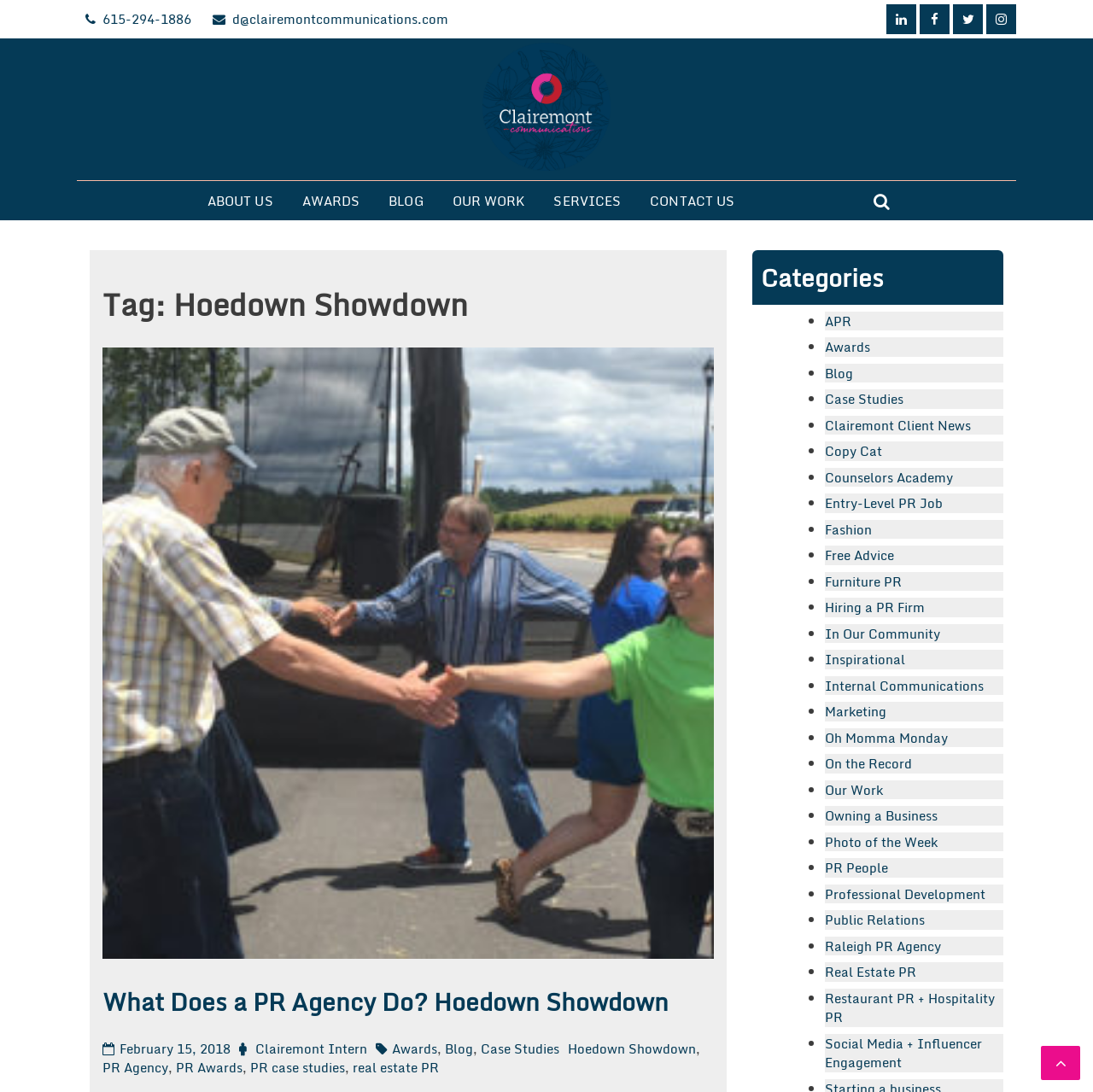How many social media links are there at the top of the webpage?
Relying on the image, give a concise answer in one word or a brief phrase.

4